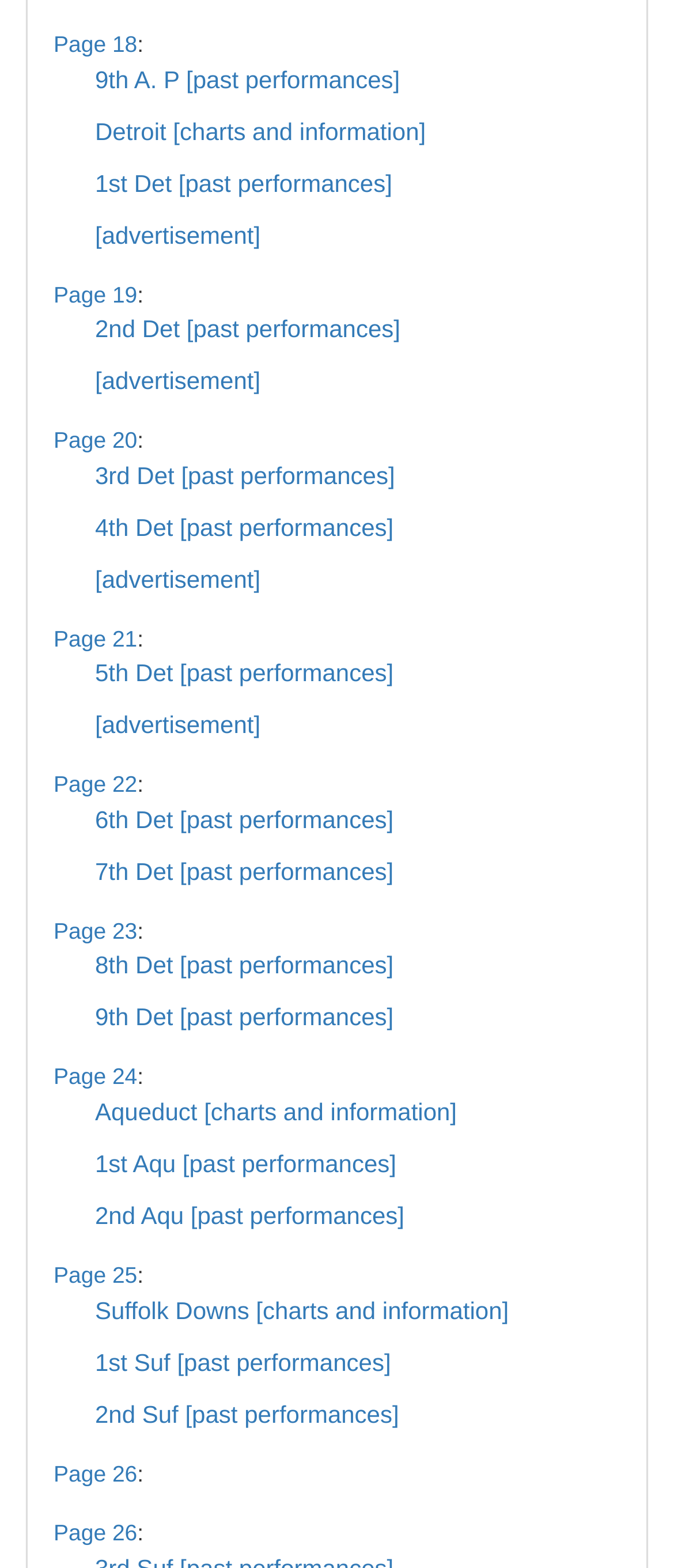Determine the bounding box coordinates of the section to be clicked to follow the instruction: "View page 18". The coordinates should be given as four float numbers between 0 and 1, formatted as [left, top, right, bottom].

[0.079, 0.02, 0.204, 0.037]